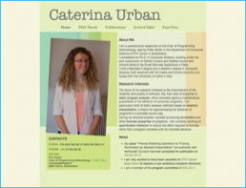Carefully examine the image and provide an in-depth answer to the question: What is Caterina Urban's hair type?

The caption describes Caterina Urban as having curly hair, which implies that her hair has a wavy or spiral shape.